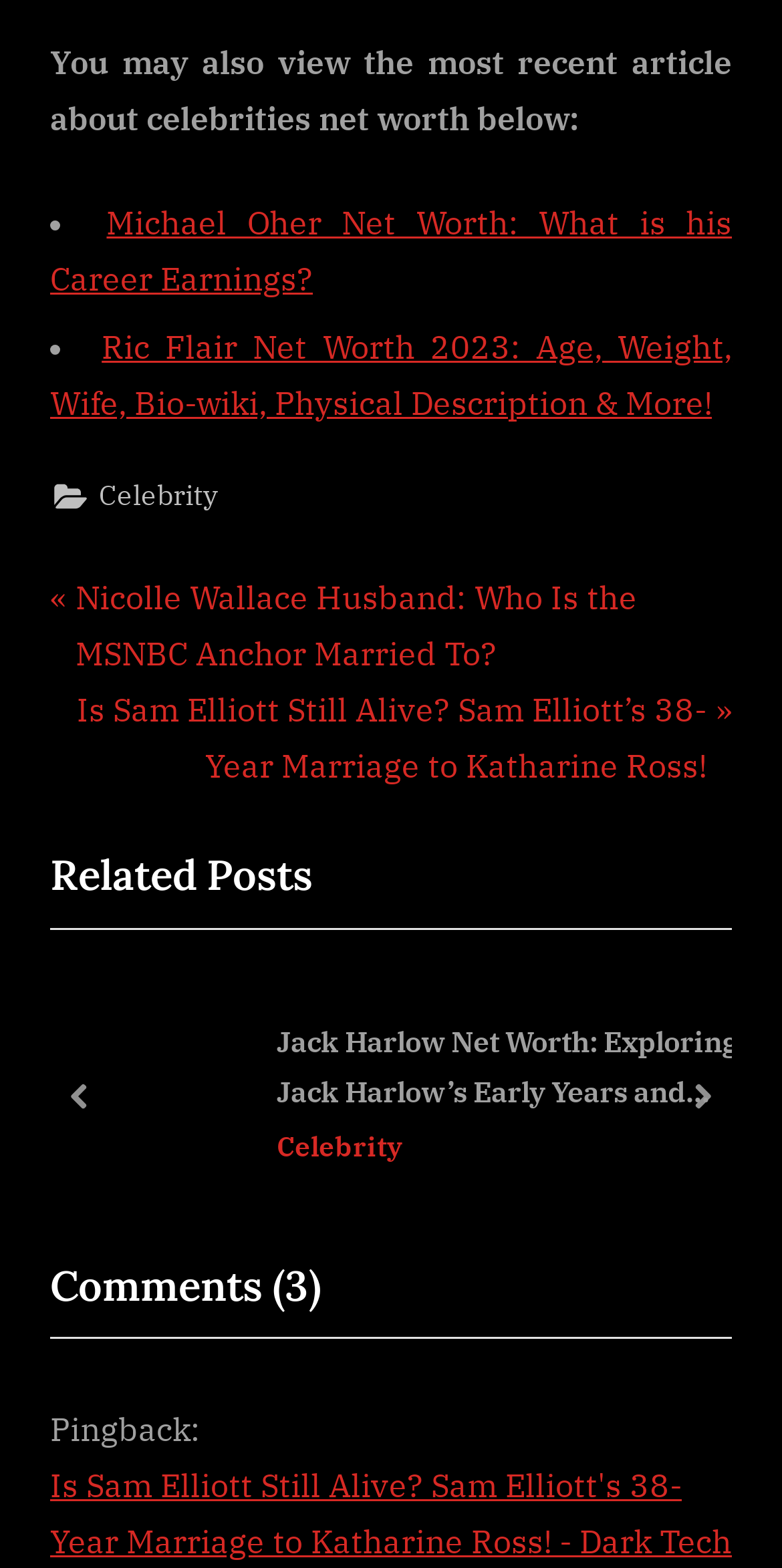How many related posts are there?
Give a single word or phrase answer based on the content of the image.

3